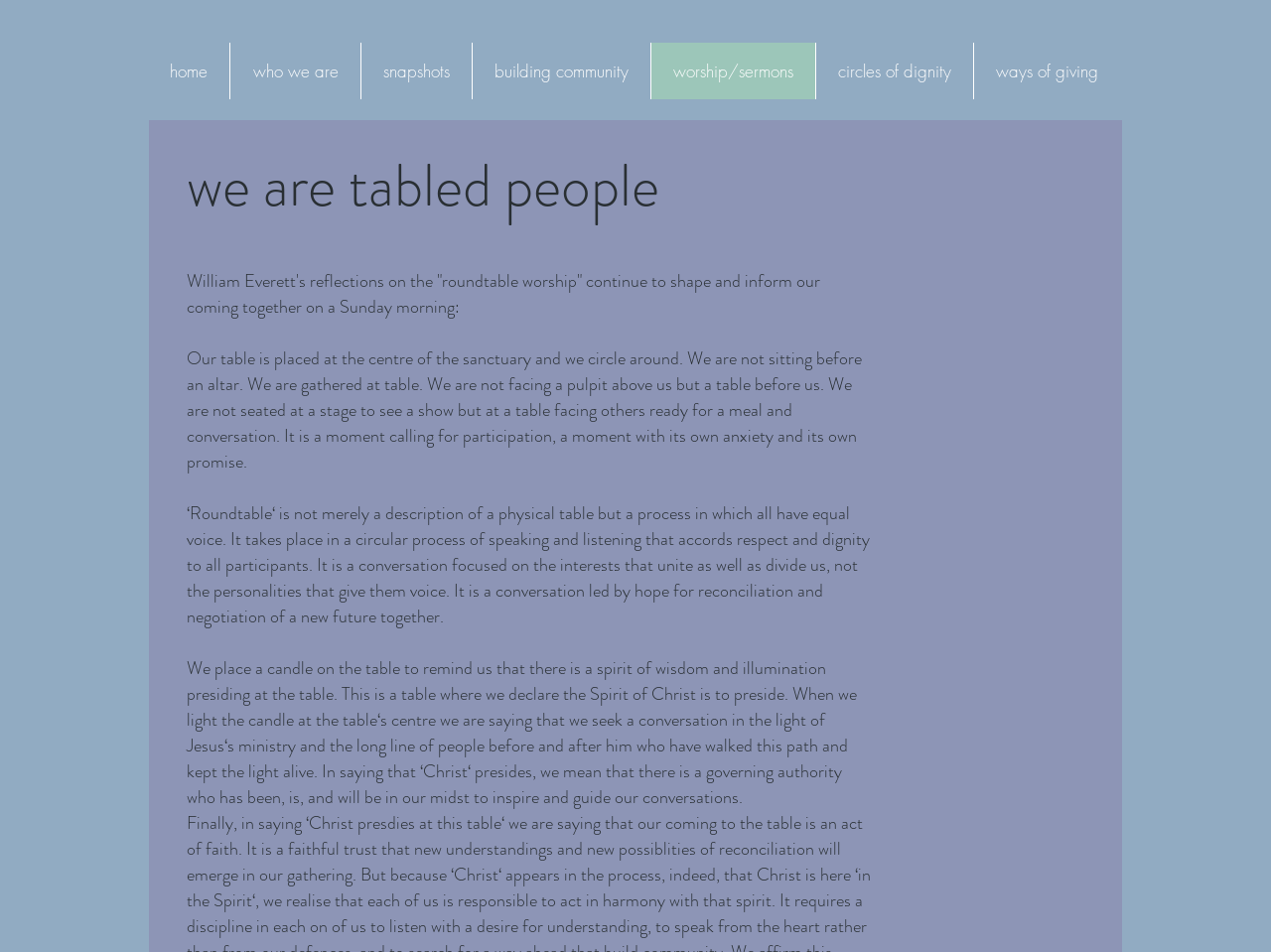Locate the bounding box of the user interface element based on this description: "Pharmaceuticals".

None